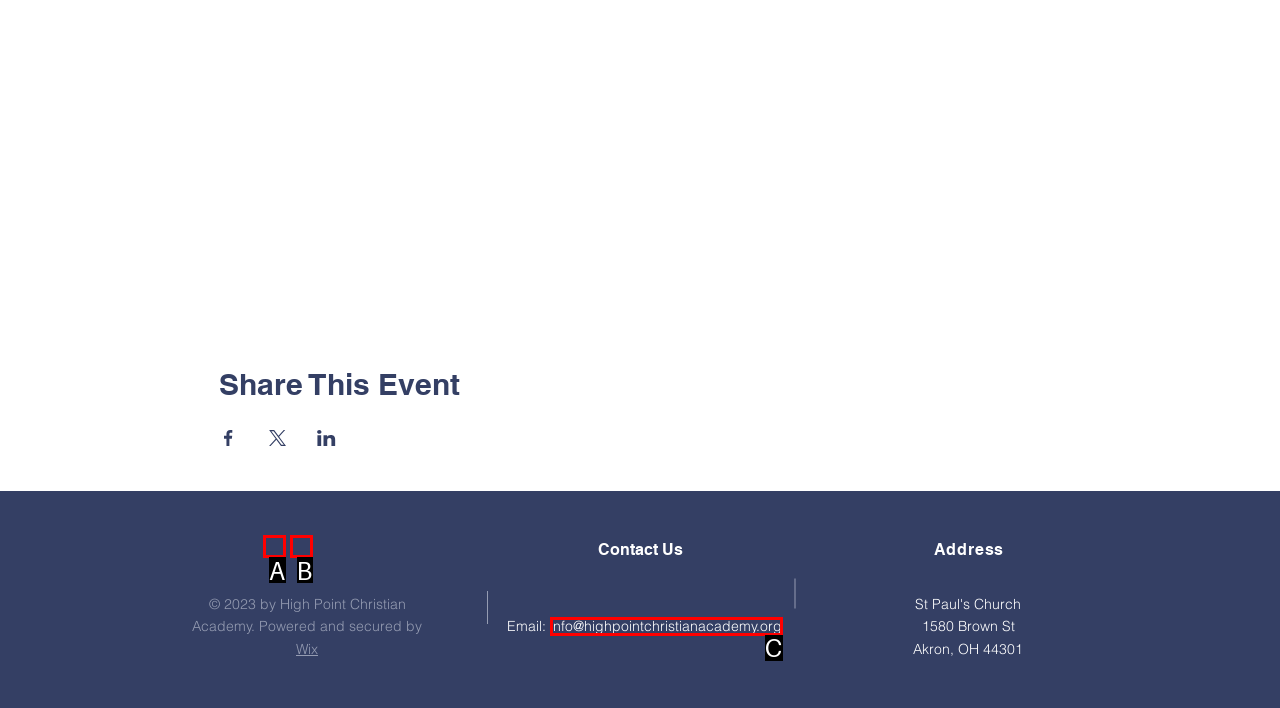From the options shown, which one fits the description: info@highpointchristianacademy.org? Respond with the appropriate letter.

C